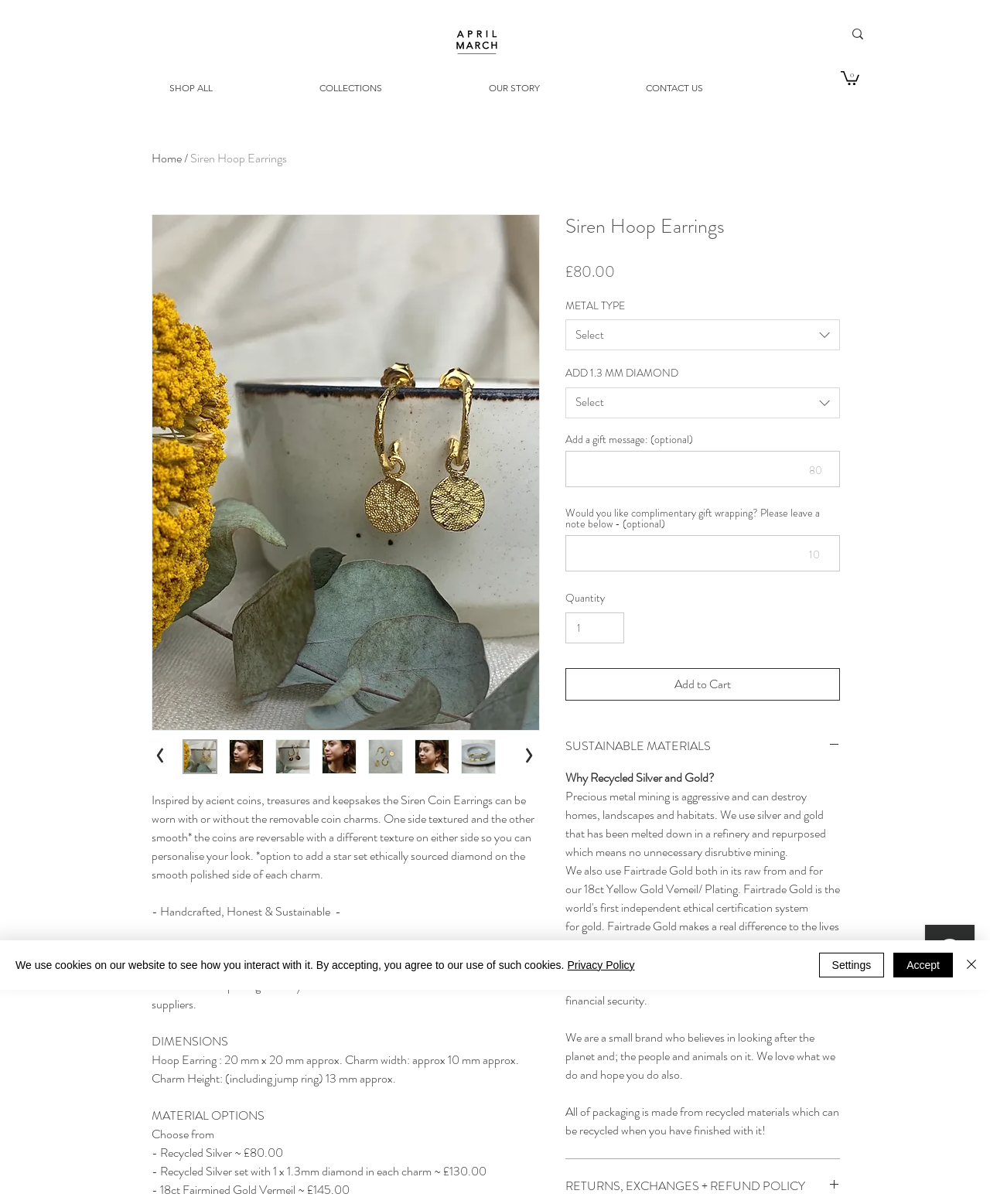Can you determine the bounding box coordinates of the area that needs to be clicked to fulfill the following instruction: "Select metal type"?

[0.571, 0.265, 0.848, 0.291]